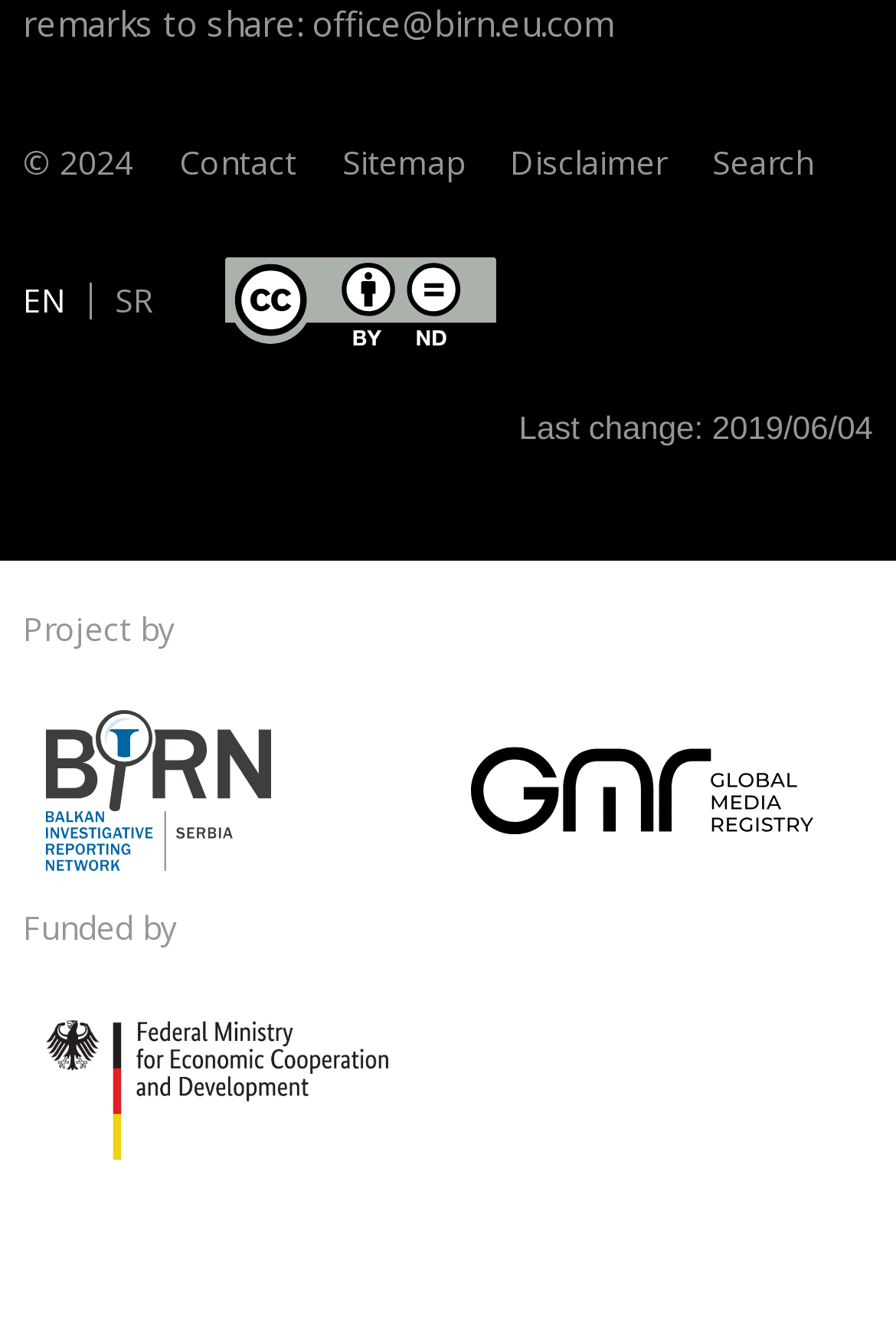What is the date of the last change?
Provide a detailed and extensive answer to the question.

I found the date of the last change by looking at the StaticText element with the text 'Last change: 2019/06/04' at the bottom of the webpage.